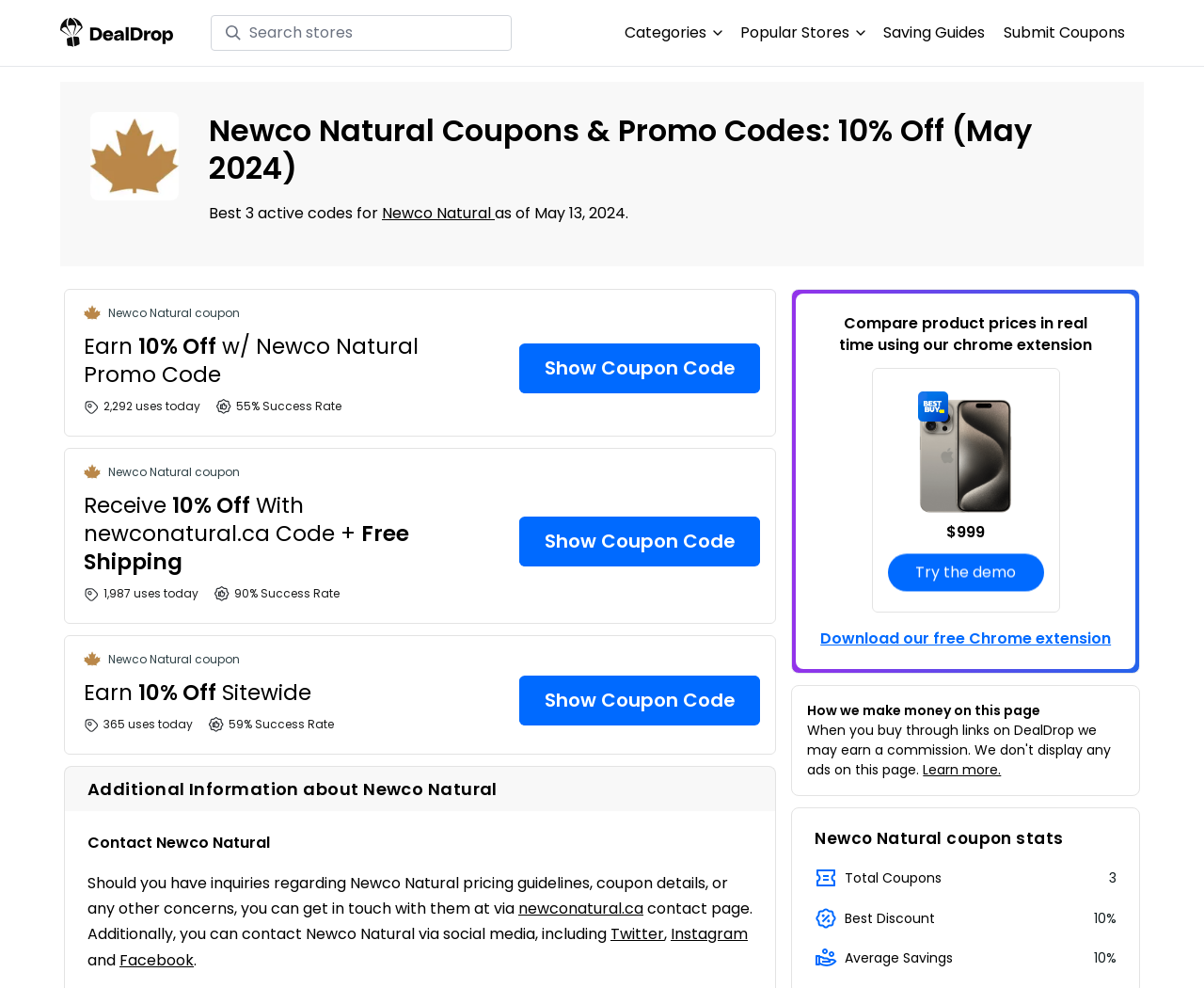What is the success rate of the first coupon code?
Please provide a detailed answer to the question.

I looked at the first coupon code section and found the success rate mentioned as 55%.